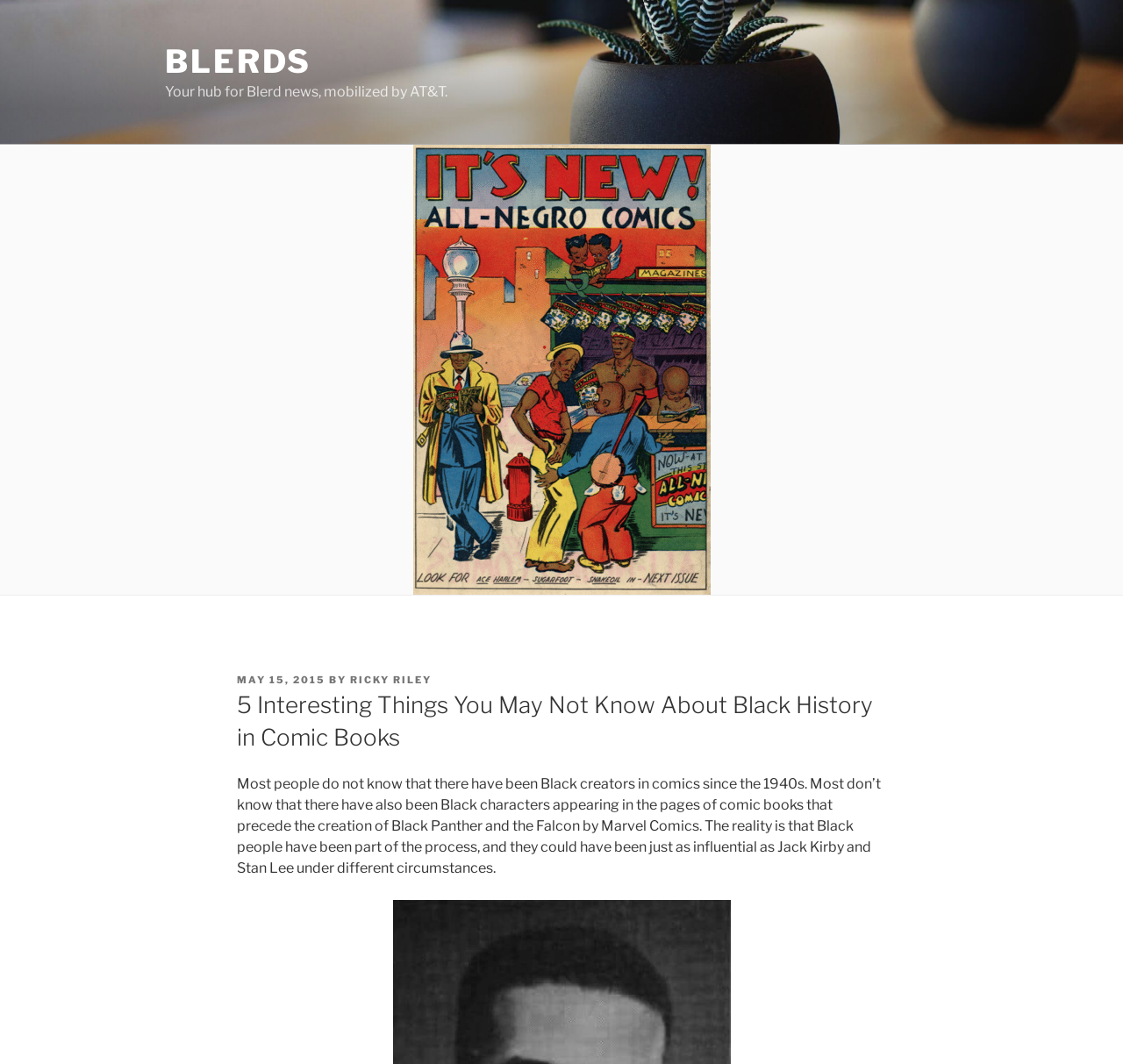Who is the author of this article?
Please provide a detailed answer to the question.

I found the answer by looking at the 'BY' section, which is a static text, and the corresponding author name is 'RICKY RILEY'.